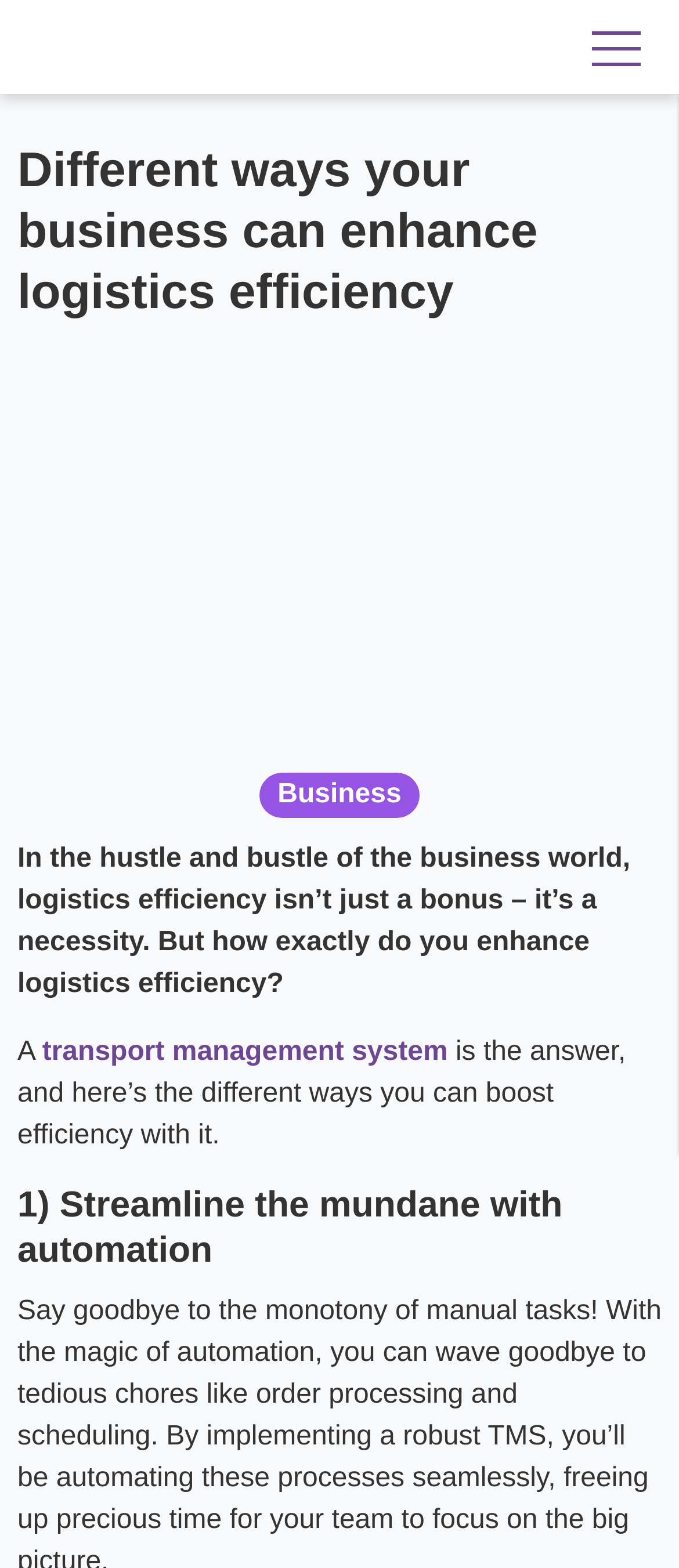Identify the bounding box coordinates of the HTML element based on this description: "transport management system".

[0.062, 0.661, 0.659, 0.68]